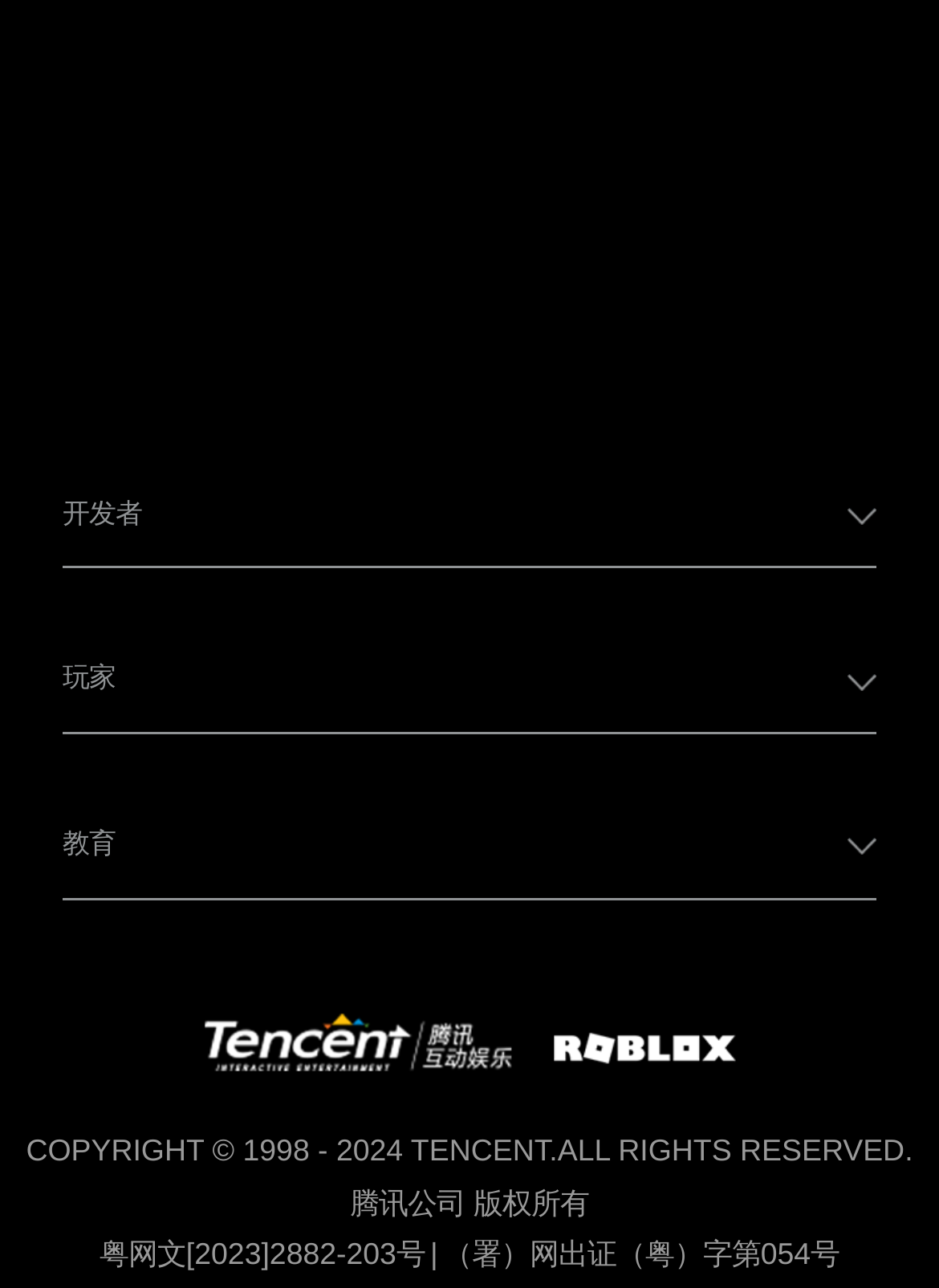Answer the question with a brief word or phrase:
What are the three main links at the top of the webpage?

开发者, 玩家, 教育